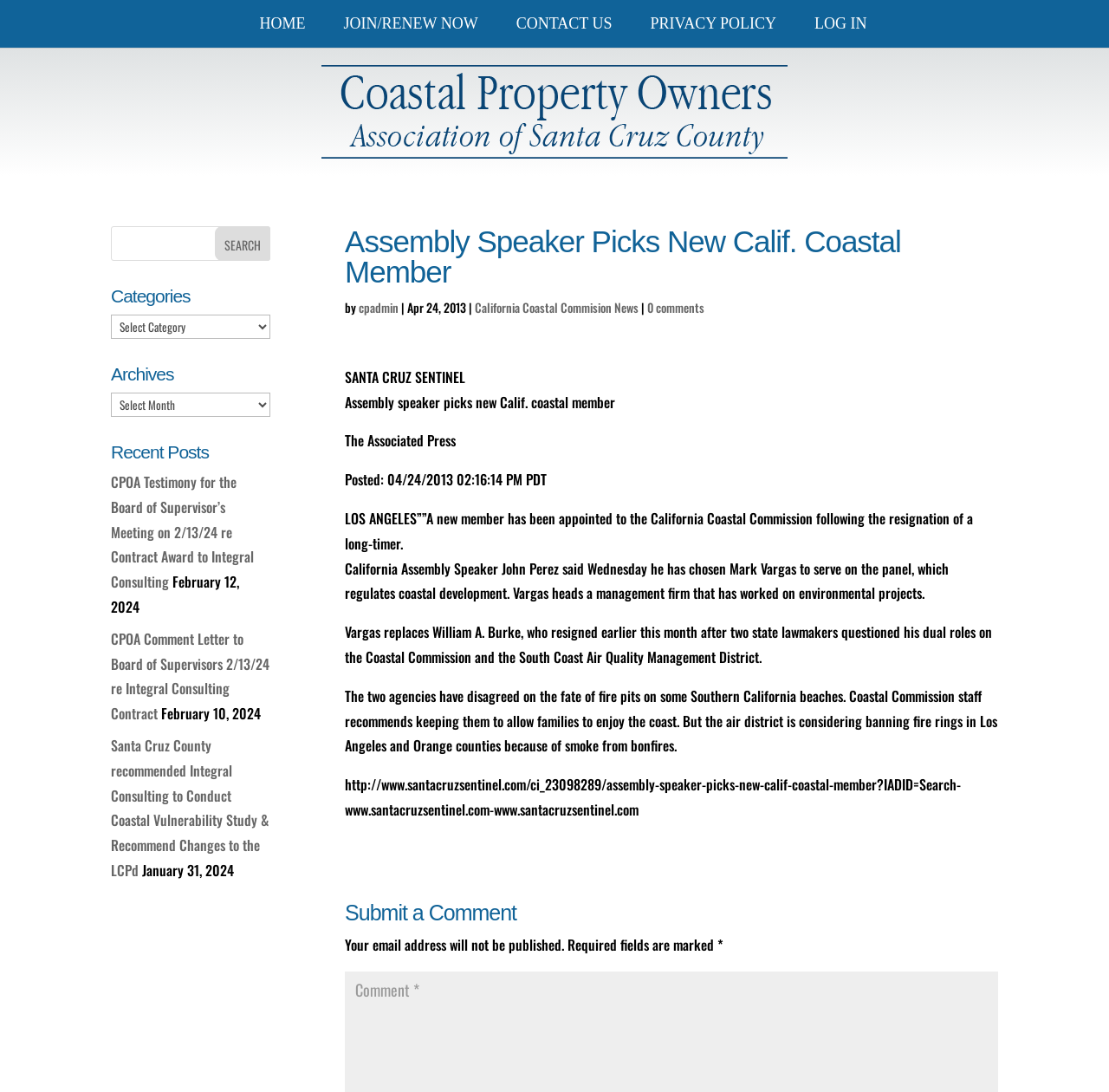What is the name of the newspaper that published the article?
Analyze the screenshot and provide a detailed answer to the question.

The article is attributed to the Santa Cruz Sentinel, as indicated by the text 'SANTA CRUZ SENTINEL' and the URL 'http://www.santacruzsentinel.com/ci_23098289/assembly-speaker-picks-new-calif-coastal-member'.